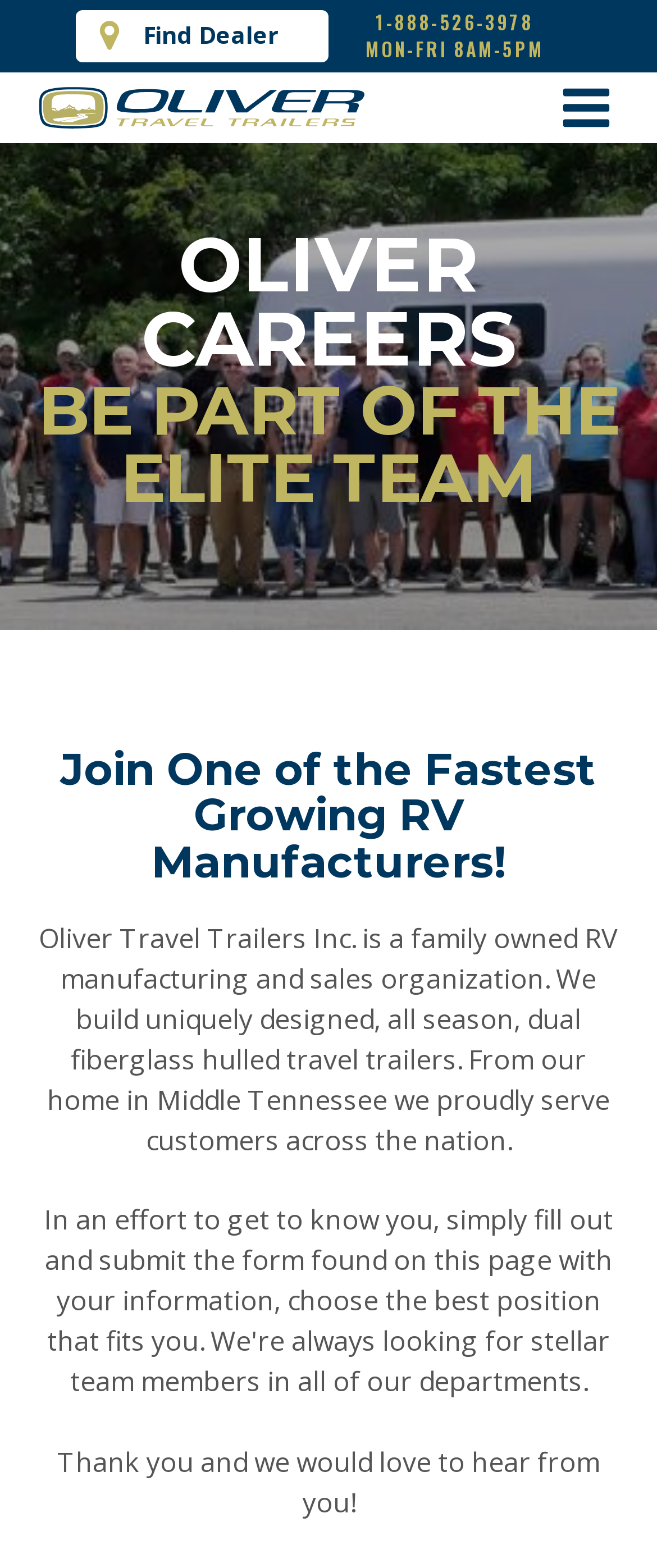Refer to the screenshot and give an in-depth answer to this question: What type of products does the company manufacture?

I found this information by reading the static text element that describes the company as 'a family owned RV manufacturing and sales organization' and also mentions 'travel trailers' specifically. This suggests that the company manufactures travel trailers.